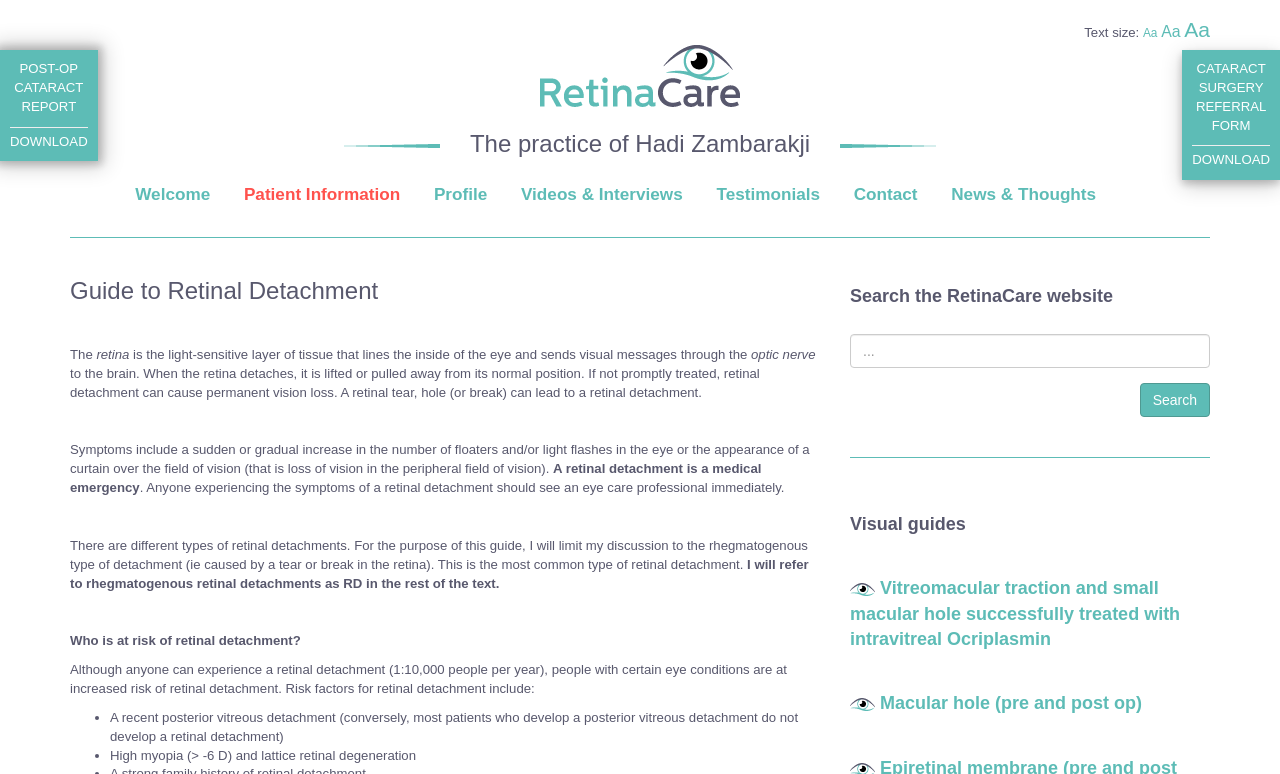Give a detailed explanation of the elements present on the webpage.

The webpage is about RetinaCare, a guide to retinal detachment. At the top, there is a logo image of Retina Care, and below it, there are several links, including "Welcome", "Patient Information", "Profile", "Videos & Interviews", "Testimonials", "Contact", and "News & Thoughts". 

On the left side, there are two "DOWNLOAD" buttons, separated by a horizontal separator line. Above them, there is a "FORM" static text. 

On the right side, there is a section for adjusting text size, with three "Aa" links. 

Below the links and the logo, there is a heading that reads "The practice of Hadi Zambarakji". 

The main content of the webpage is a guide to retinal detachment, which starts with a heading "Guide to Retinal Detachment". The guide explains what the retina is, what retinal detachment is, and its symptoms. It also mentions that a retinal detachment is a medical emergency and that anyone experiencing symptoms should see an eye care professional immediately. 

The guide then discusses the different types of retinal detachments, limiting the discussion to the rhegmatogenous type, which is the most common type. It also explains who is at risk of retinal detachment, including people with certain eye conditions. 

On the right side, there is a search box with a "Search" button, allowing users to search the RetinaCare website. Below the search box, there are several headings, including "Visual guides", and links to specific guides, such as "Vitreomacular traction and small macular hole successfully treated with intravitreal Ocriplasmin" and "Macular hole (pre and post op)".